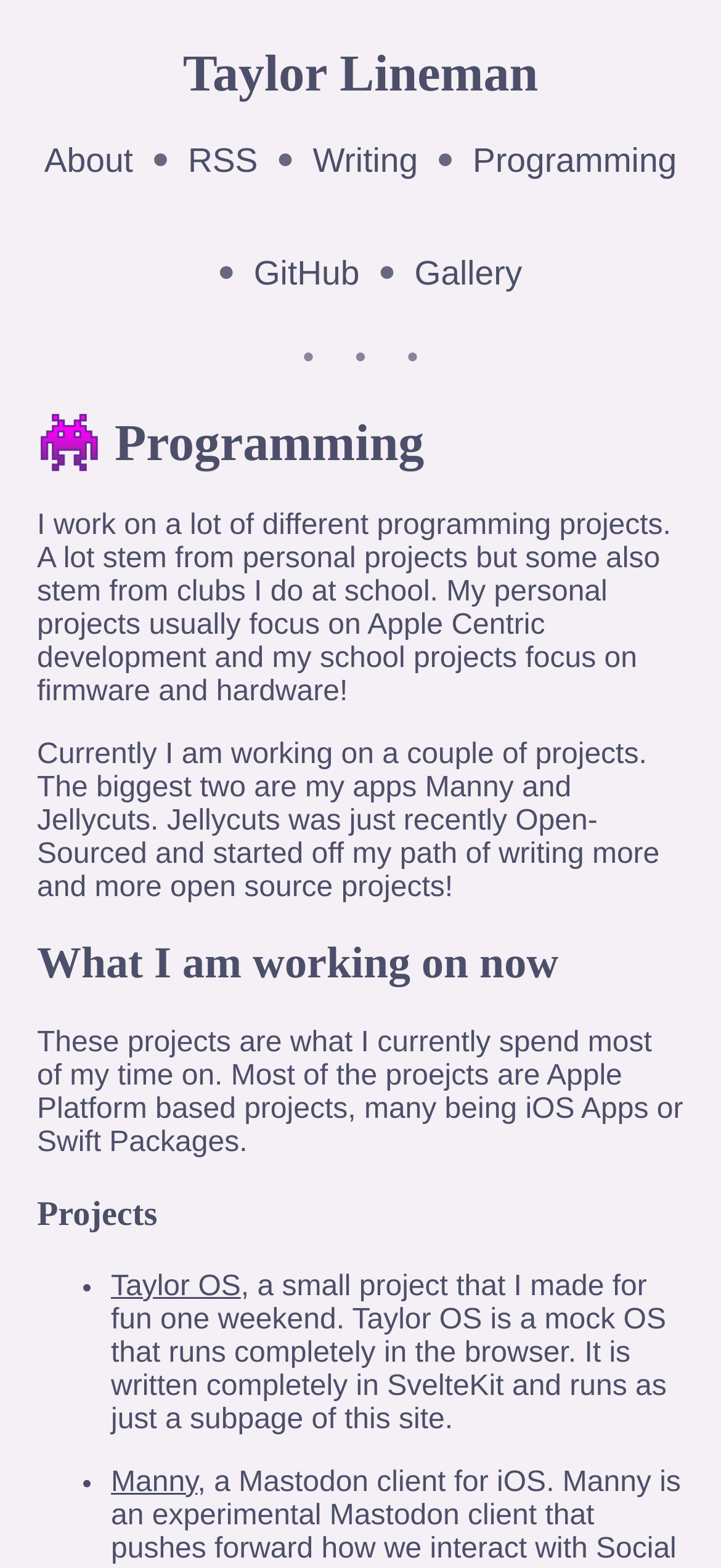Explain the contents of the webpage comprehensively.

The webpage is about Taylor Lineman, a programmer and developer. At the top, there is a heading with the name "Taylor Lineman" and a link with the same text. Below this, there are several links and headings arranged horizontally, including "About", "RSS", "Writing", "Programming", "GitHub", and "Gallery", each separated by a small icon.

Below these links, there is a horizontal separator, followed by a heading that says "Programming" with an emoji. This section appears to be about Taylor's programming projects. There is a paragraph of text that describes his personal and school projects, focusing on Apple-centric development and firmware/hardware projects.

The next section is about his current projects, with a heading that says "What I am working on now". There is a paragraph of text that describes the projects he is currently working on, which are mostly Apple platform-based projects.

Further down, there is a heading that says "Projects", followed by a list of projects. Each project is represented by a bullet point, and the first project listed is "Taylor OS", which is a small project he made for fun. There is a link to Taylor OS, and a brief description of the project. The second project listed is "Manny", also with a link and a brief description.

Overall, the webpage appears to be a personal website or portfolio for Taylor Lineman, showcasing his programming projects and experiences.